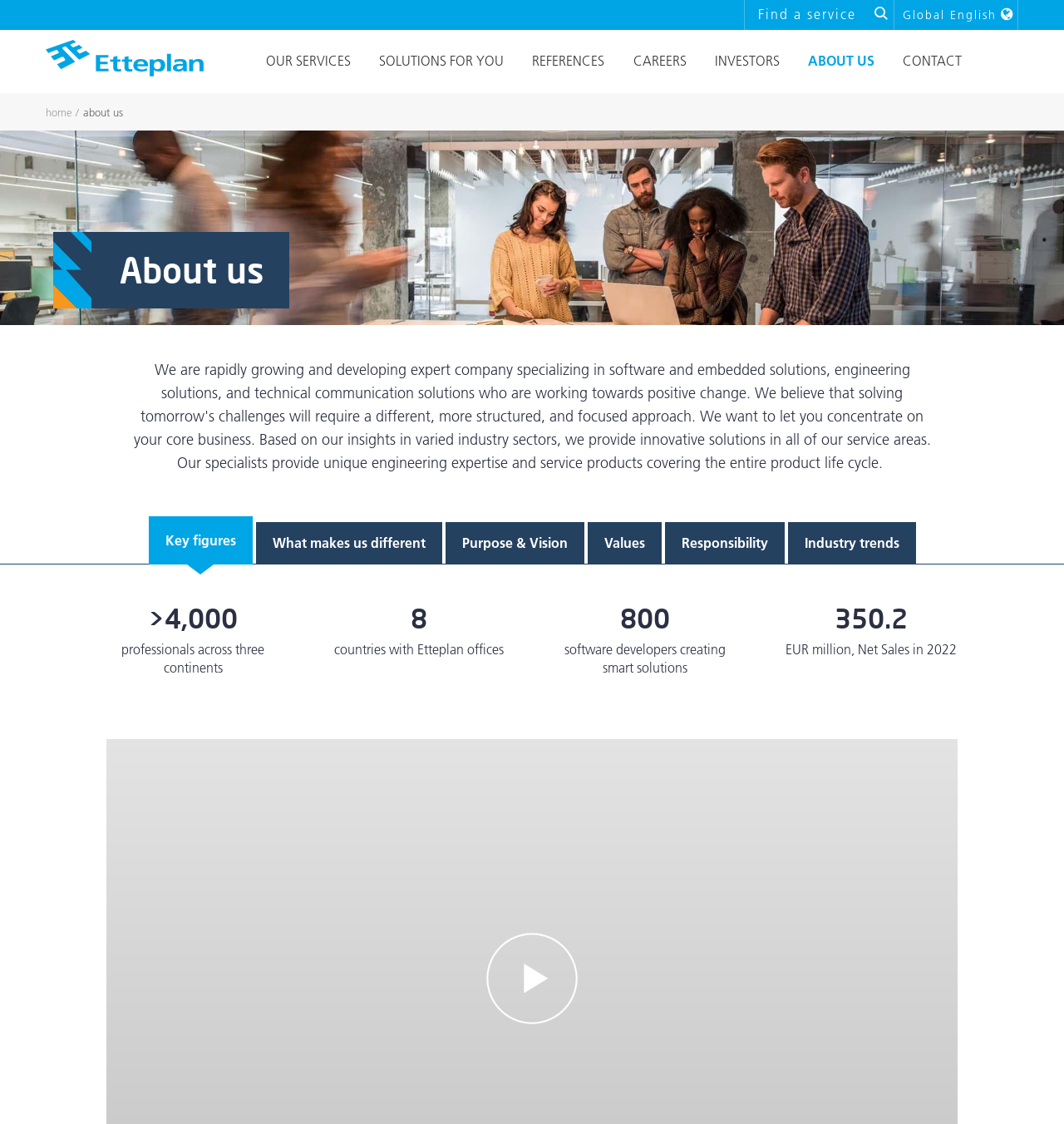Please determine the bounding box coordinates of the element's region to click in order to carry out the following instruction: "Search for products". The coordinates should be four float numbers between 0 and 1, i.e., [left, top, right, bottom].

None